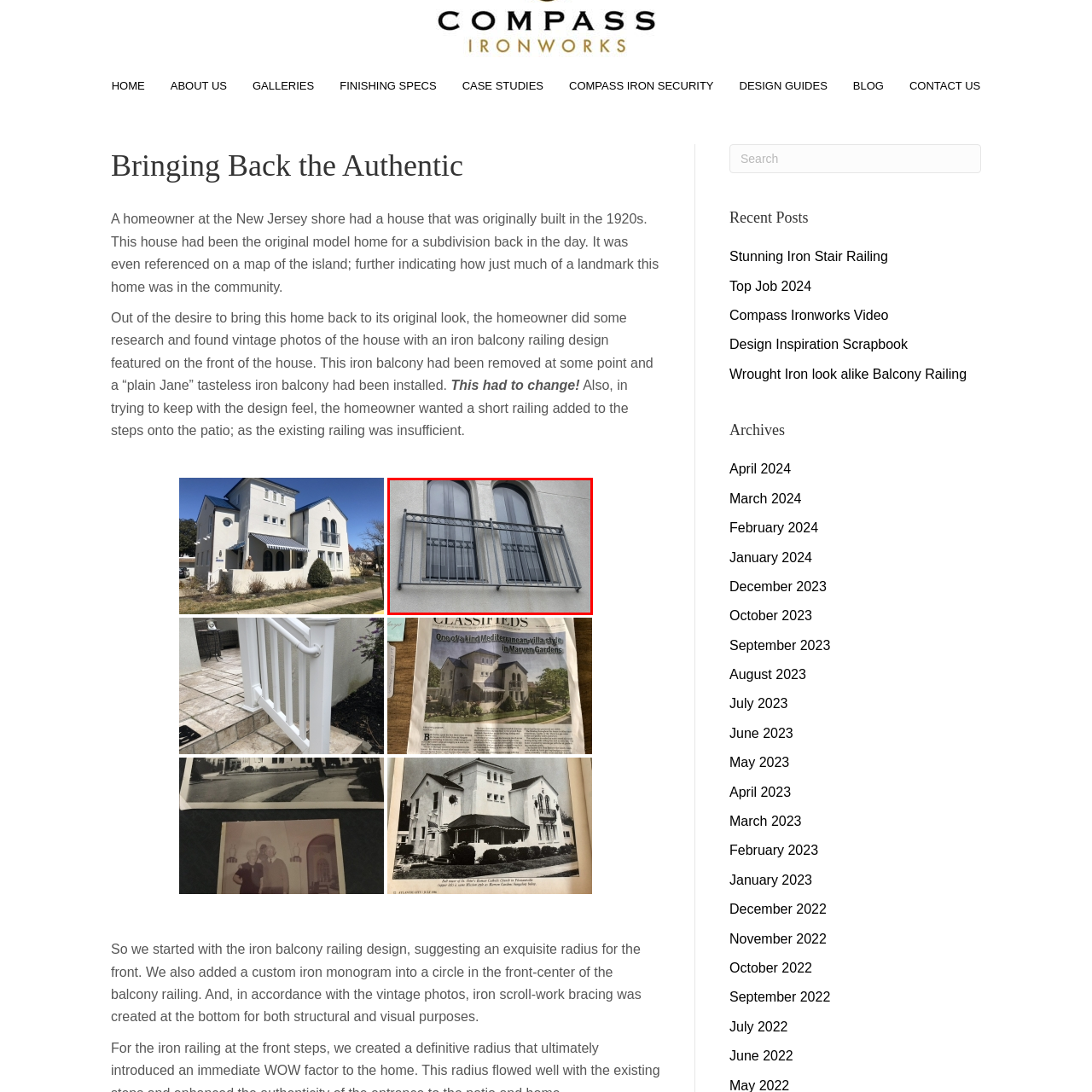What is the purpose of the balcony railing's design?
Pay attention to the image outlined by the red bounding box and provide a thorough explanation in your answer, using clues from the image.

The caption explains that the balcony railing's design, featuring vertical bars and circular motifs, is intended to reflect vintage styles seen in historical photographs. This design choice is part of the homeowner's effort to restore the original look of the house and preserve its heritage.